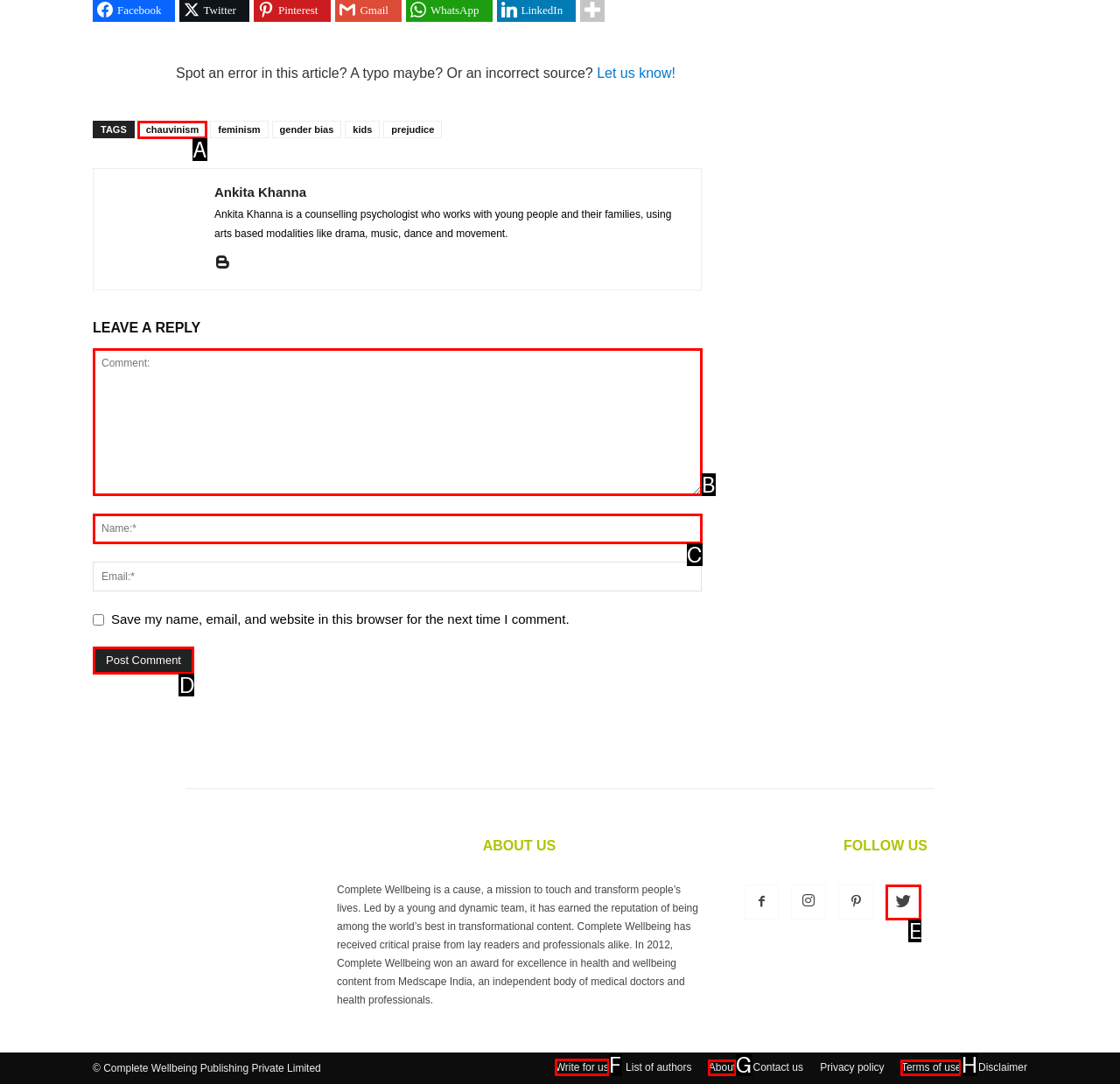Specify which element within the red bounding boxes should be clicked for this task: Write for Complete Wellbeing Respond with the letter of the correct option.

F